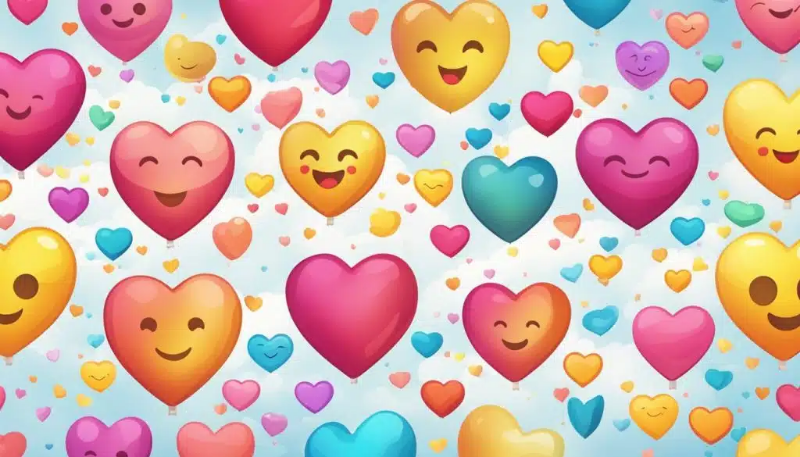Give a concise answer using one word or a phrase to the following question:
What is the significance of the varied colors and designs of heart-shaped emojis?

To elicit emotional connections